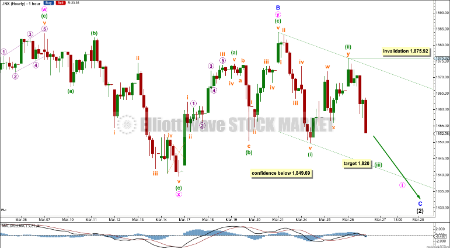Give an elaborate caption for the image.

This image presents a detailed Elliott Wave analysis of the S&P 500 hourly chart for the year 2014. The chart illustrates various wave structures, labeled with numbers and letters to indicate the different phases of the market cycle. 

Key features include:

- The main trend is depicted through upward and downward movements, with marked wave counts showing completed and expected wave formations (denoted by labels such as (i), (ii), etc.).
- Specific price points are highlighted for important wave levels, including an "invalidation level" at 1,875.92 and a "target" at approximately 1,820, suggesting potential future price movements.
- The oscillators at the bottom provide additional market analysis tools, helping to gauge momentum and potential reversals.

The chart overall serves as a guide for traders using Elliott Wave theory to make informed decisions based on observed price patterns and wave counts.